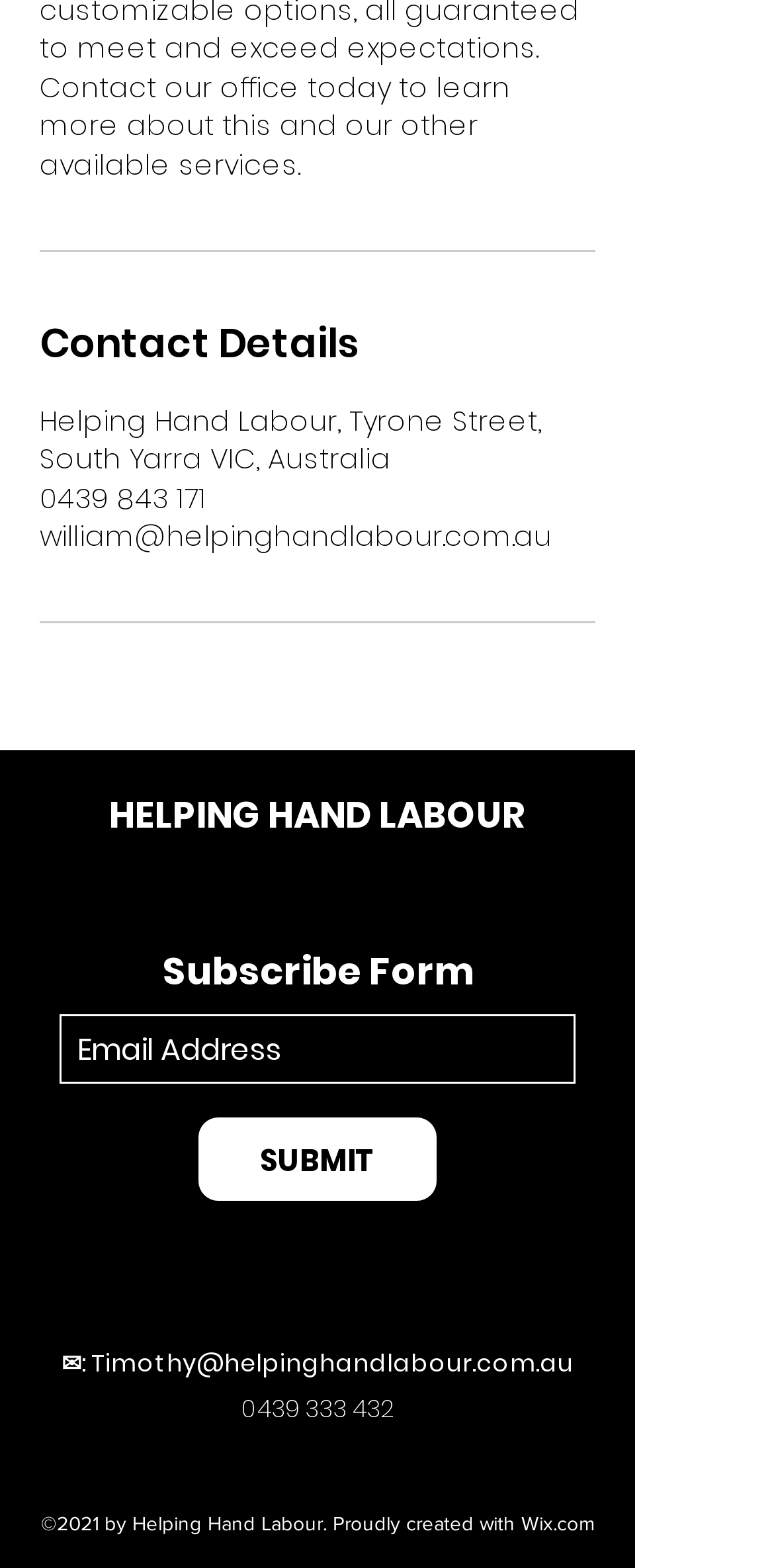Could you find the bounding box coordinates of the clickable area to complete this instruction: "Add DeFelsko Powder Comb to quote"?

None